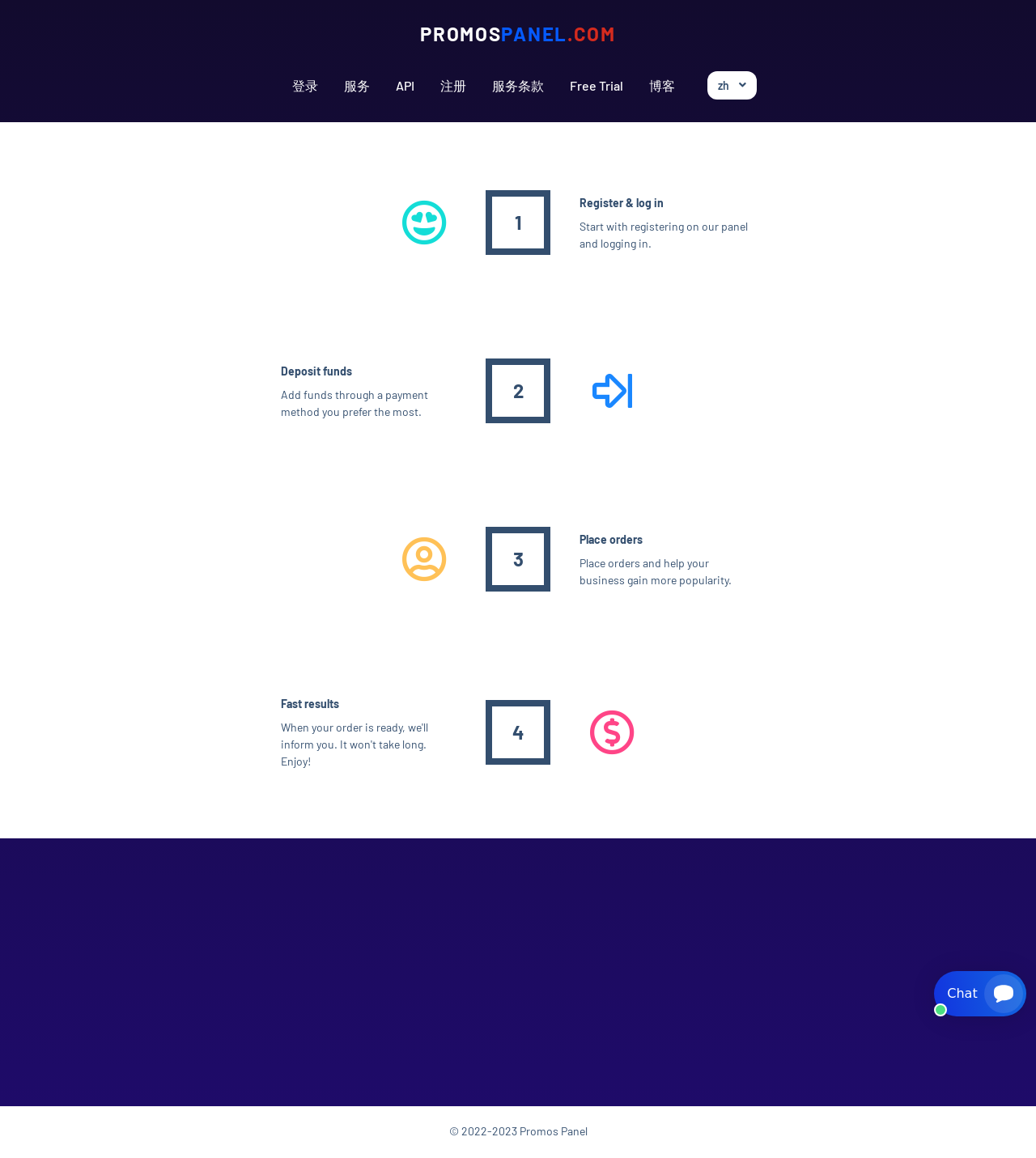What language is the webpage currently in?
Using the image, give a concise answer in the form of a single word or short phrase.

zh